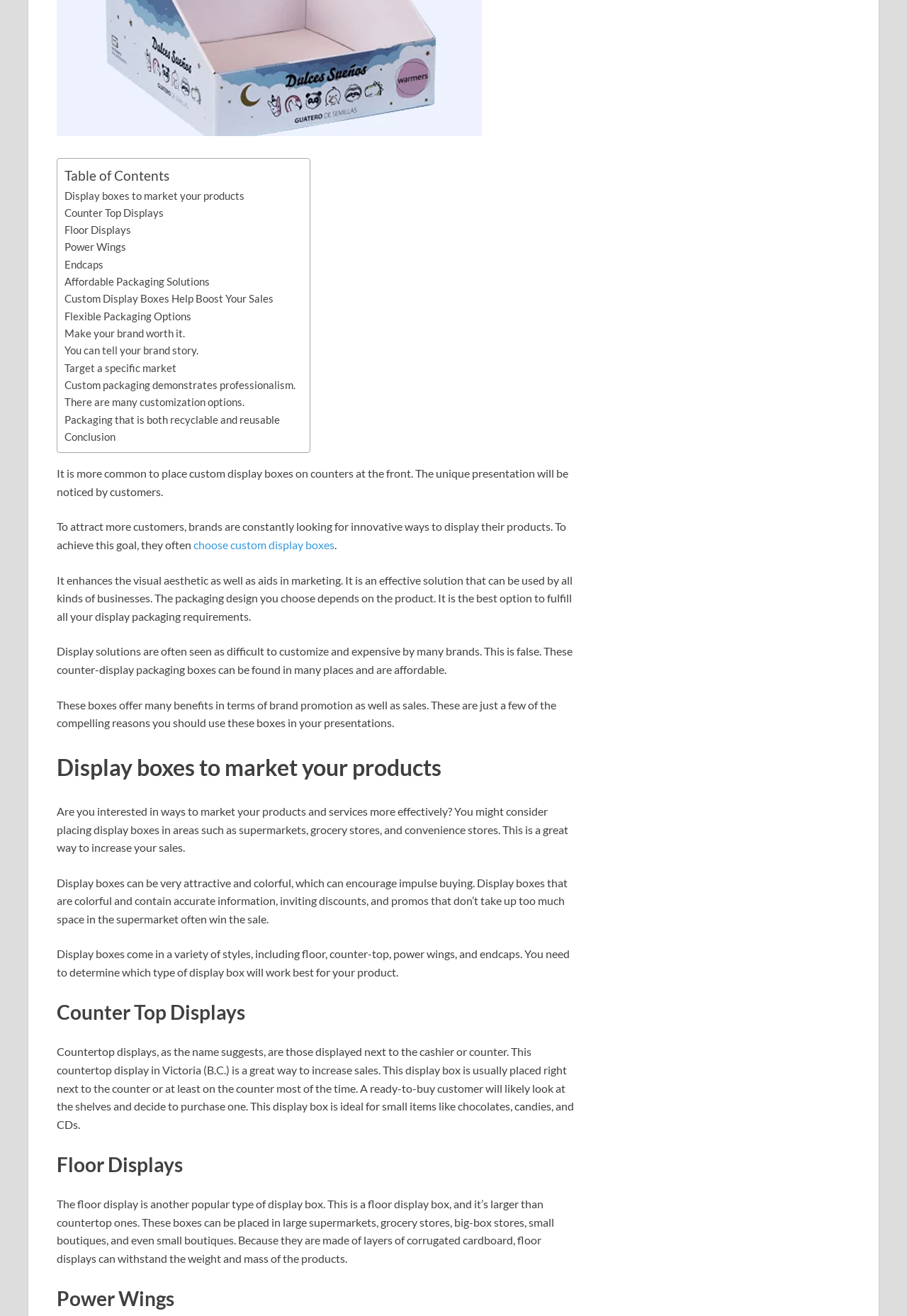Using the given description, provide the bounding box coordinates formatted as (top-left x, top-left y, bottom-right x, bottom-right y), with all values being floating point numbers between 0 and 1. Description: Custom packaging demonstrates professionalism.

[0.071, 0.288, 0.326, 0.297]